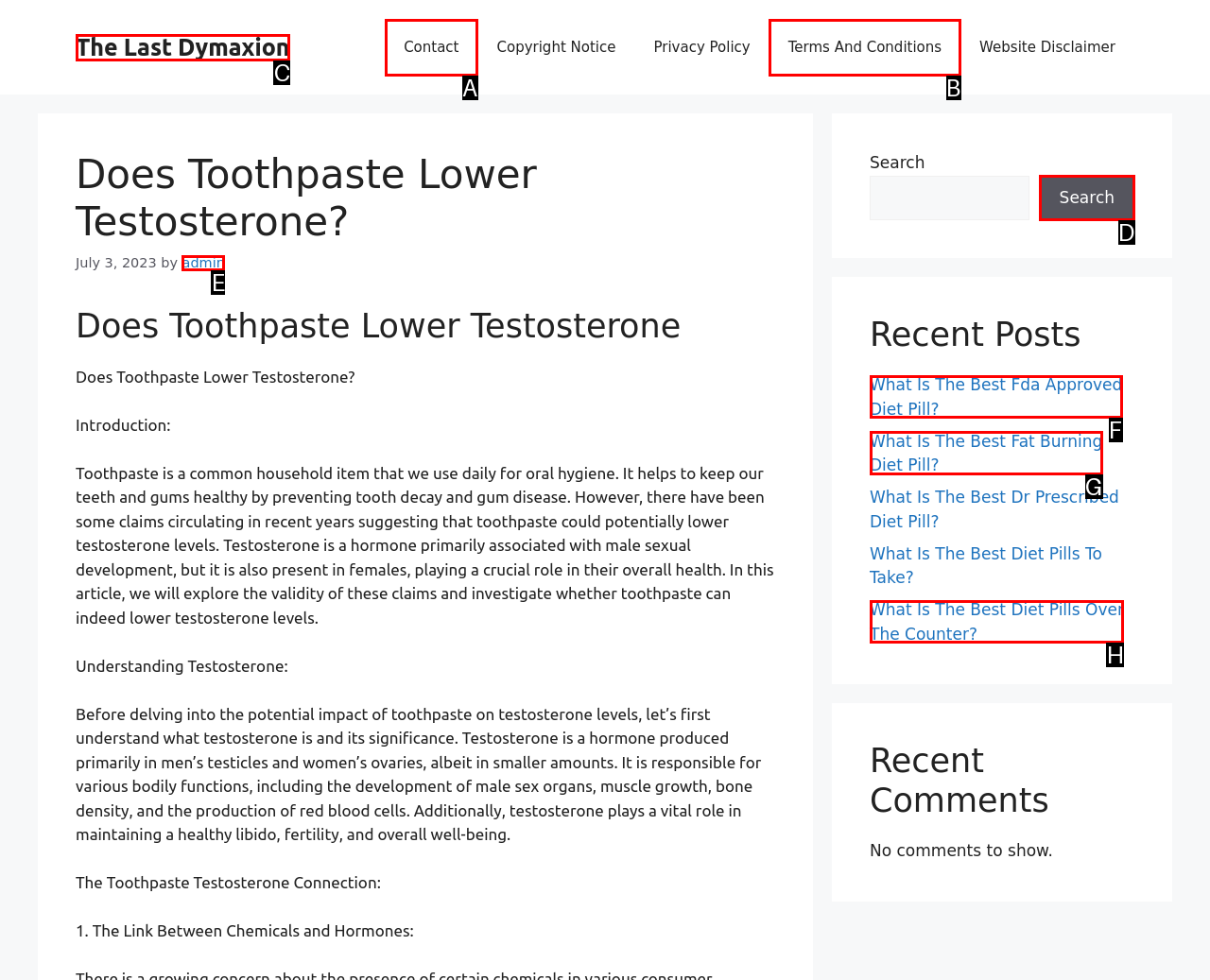Tell me the letter of the option that corresponds to the description: The Last Dymaxion
Answer using the letter from the given choices directly.

C